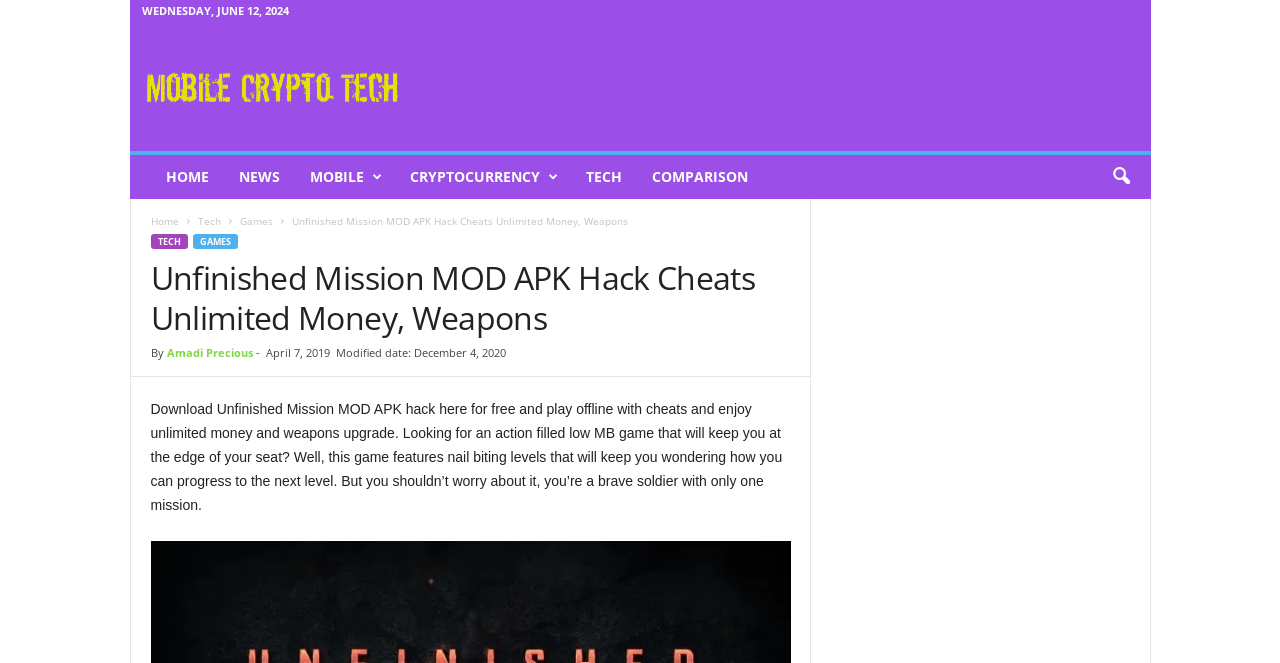Identify the title of the webpage and provide its text content.

Unfinished Mission MOD APK Hack Cheats Unlimited Money, Weapons